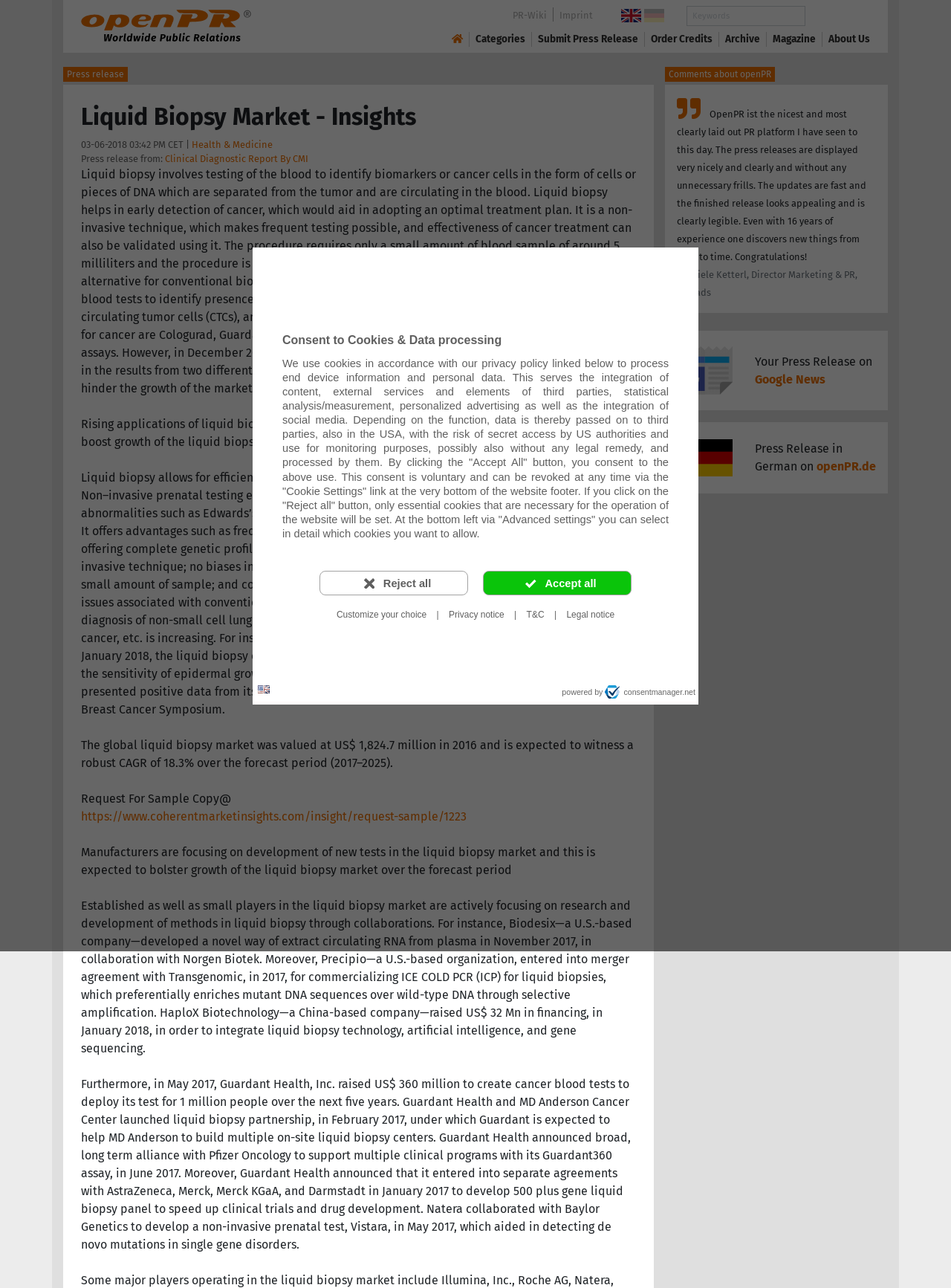Determine the bounding box coordinates of the region to click in order to accomplish the following instruction: "Search for keywords". Provide the coordinates as four float numbers between 0 and 1, specifically [left, top, right, bottom].

[0.722, 0.005, 0.847, 0.02]